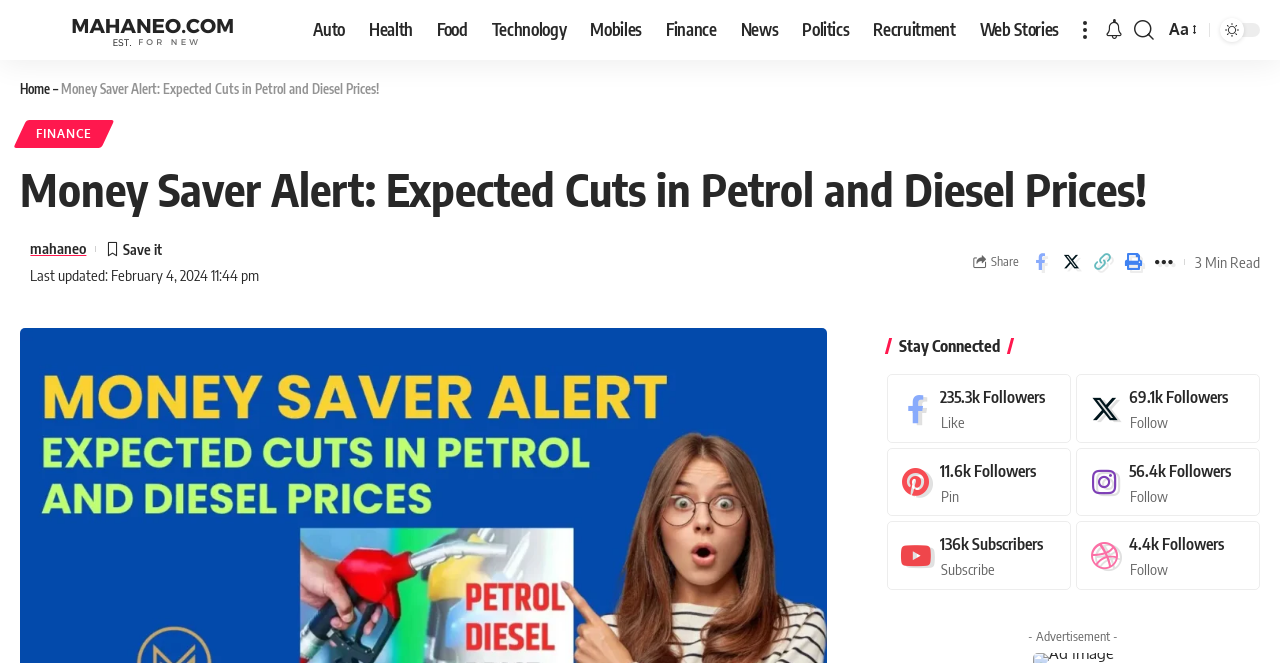Use a single word or phrase to answer the following:
What is the last updated time of the webpage's content?

February 4, 2024 11:44 pm